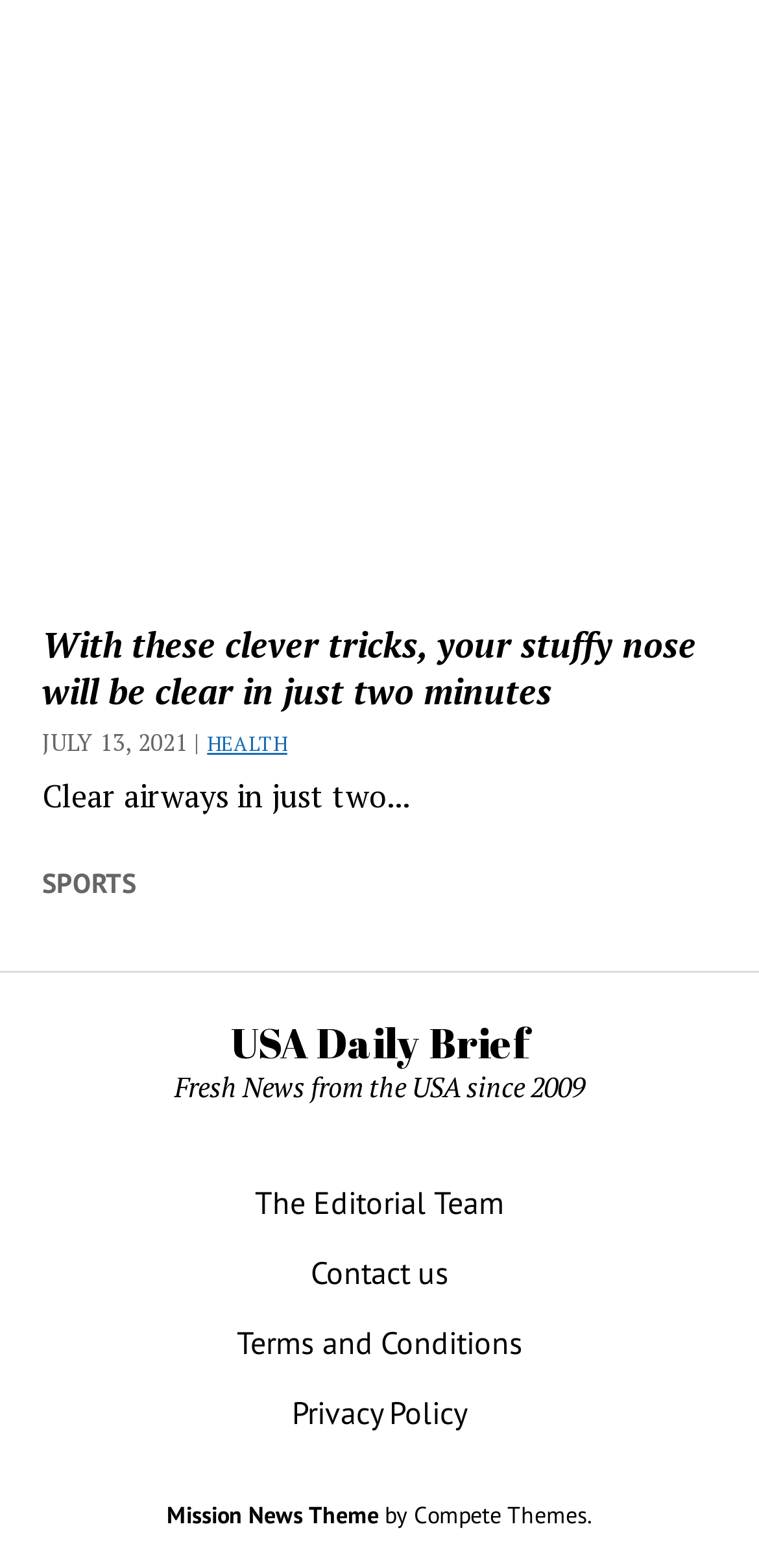Find the coordinates for the bounding box of the element with this description: "The Editorial Team".

[0.336, 0.755, 0.664, 0.78]